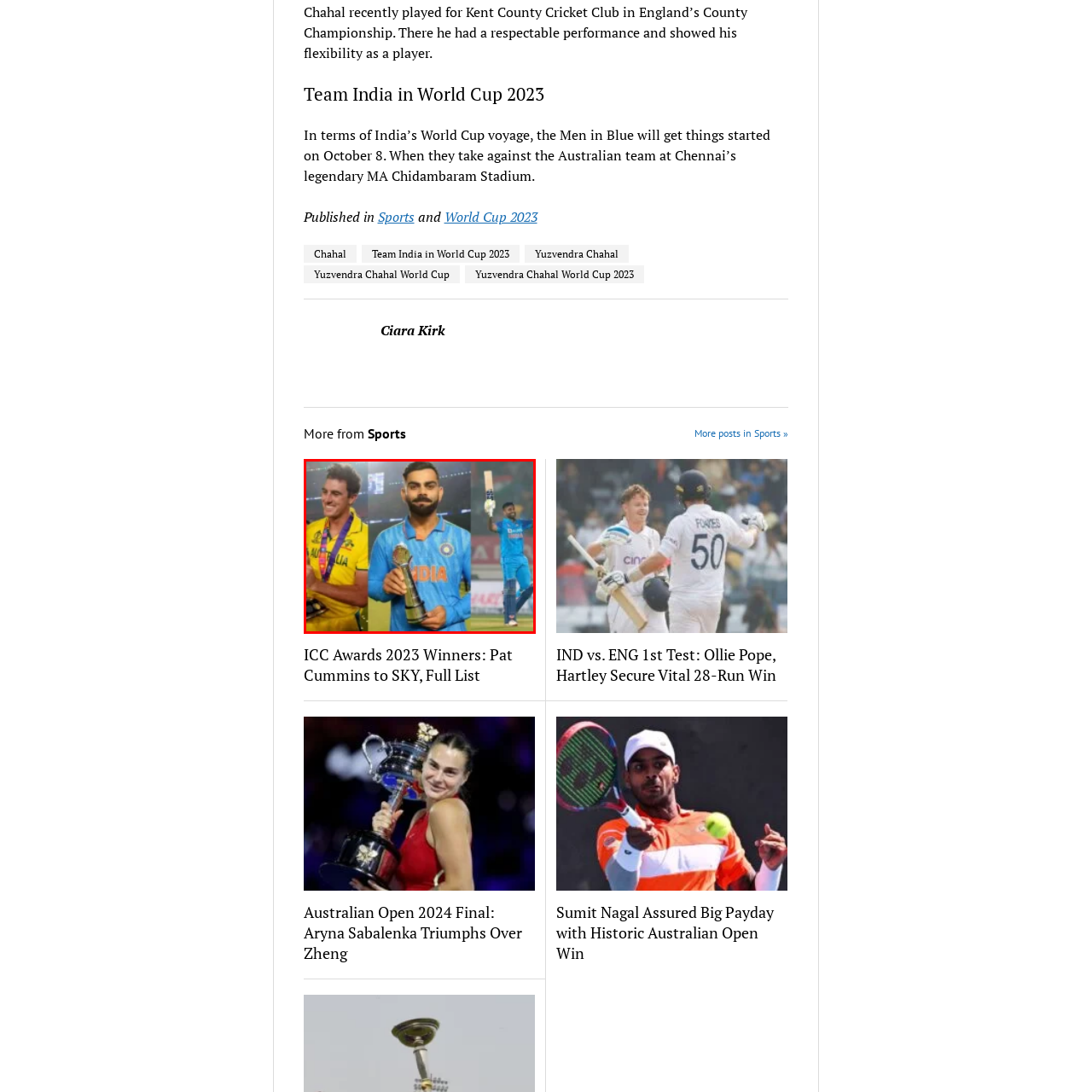Please analyze the elements within the red highlighted area in the image and provide a comprehensive answer to the following question: How many Indian players are depicted in the image?

The caption describes the image as showcasing three prominent cricket players, with an Indian player standing proudly holding a significant trophy in the center, and another Indian player depicted in action on the right, which means there are two Indian players in the image.